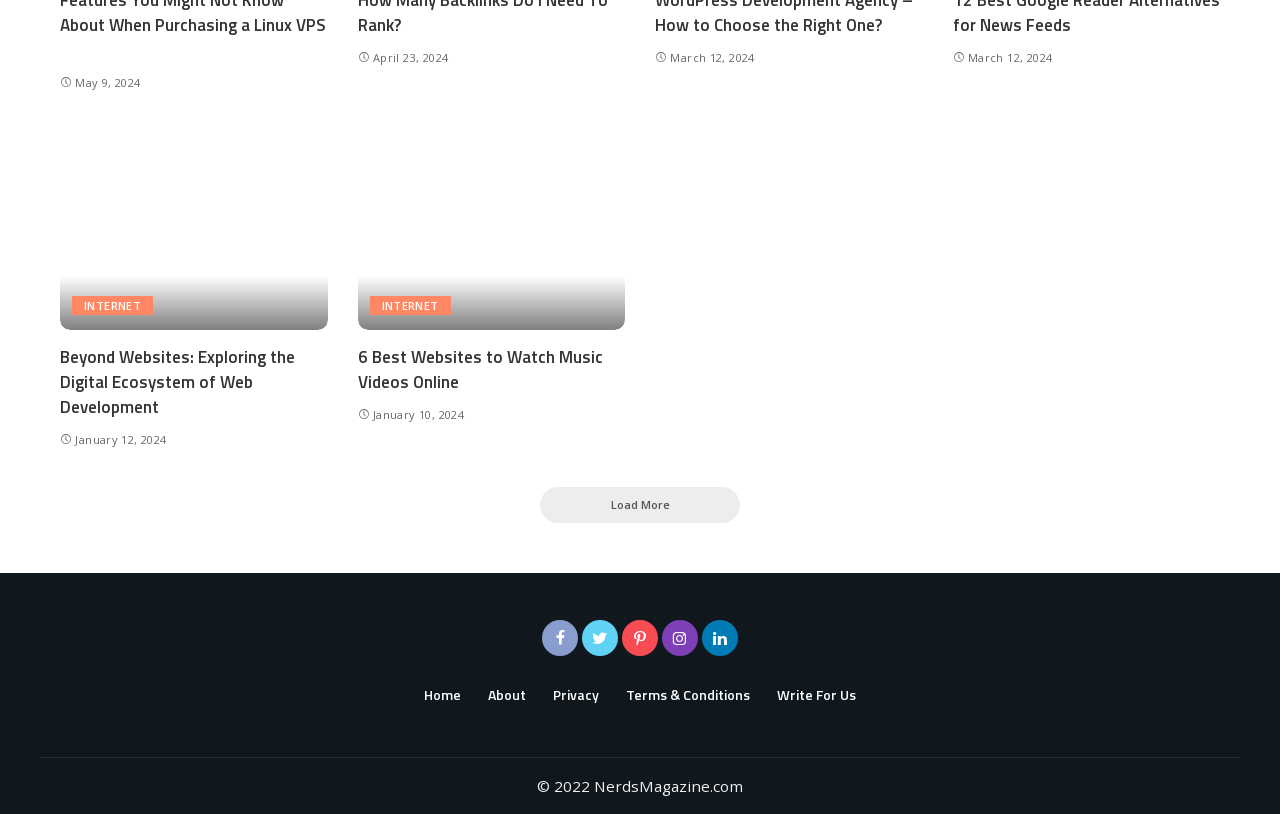Pinpoint the bounding box coordinates of the area that should be clicked to complete the following instruction: "Click on the 'Write For Us' link". The coordinates must be given as four float numbers between 0 and 1, i.e., [left, top, right, bottom].

[0.598, 0.839, 0.678, 0.868]